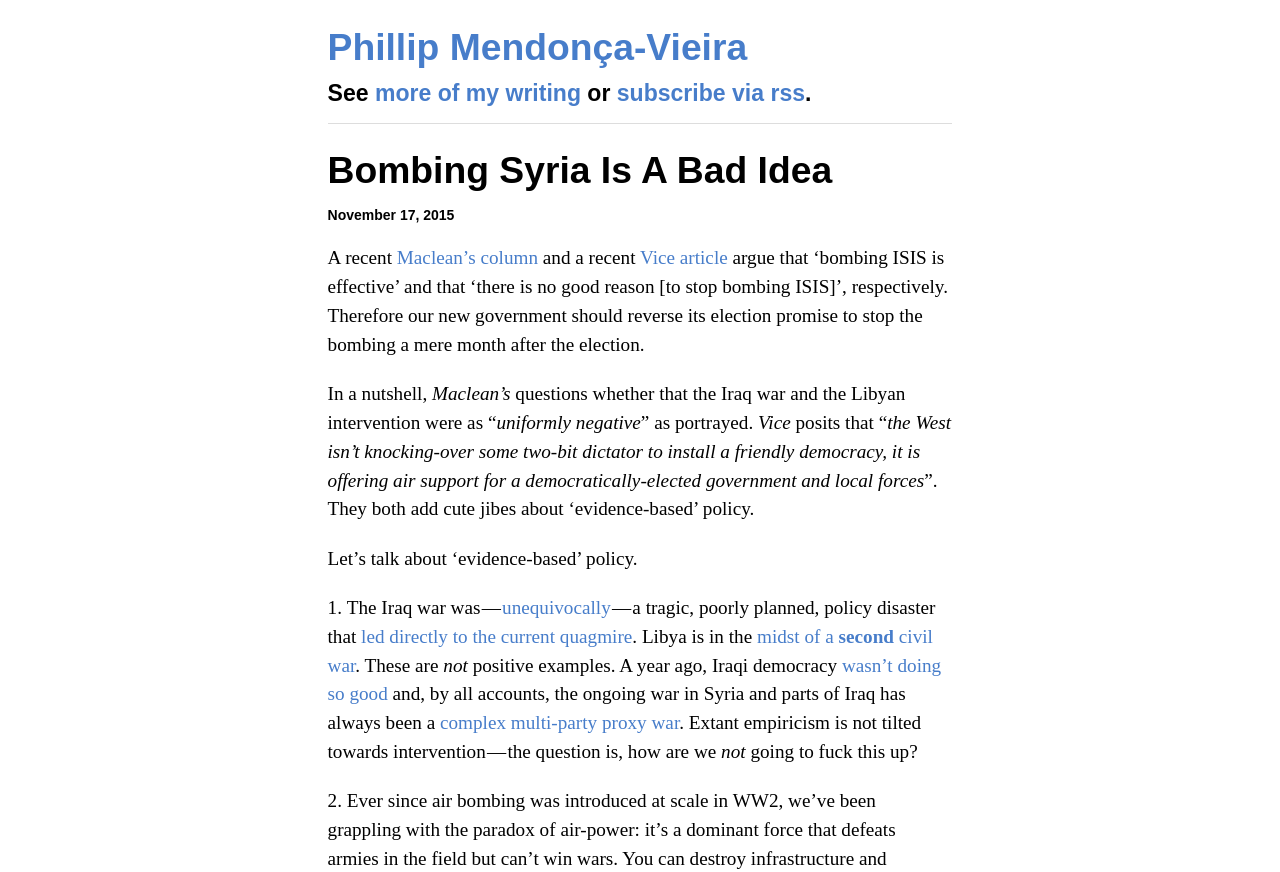Please analyze the image and provide a thorough answer to the question:
What is the author's name?

The author's name can be found in the heading element with the text 'Phillip Mendonça-Vieira' which is a link. This element is located at the top of the webpage, indicating that it is the author's name.